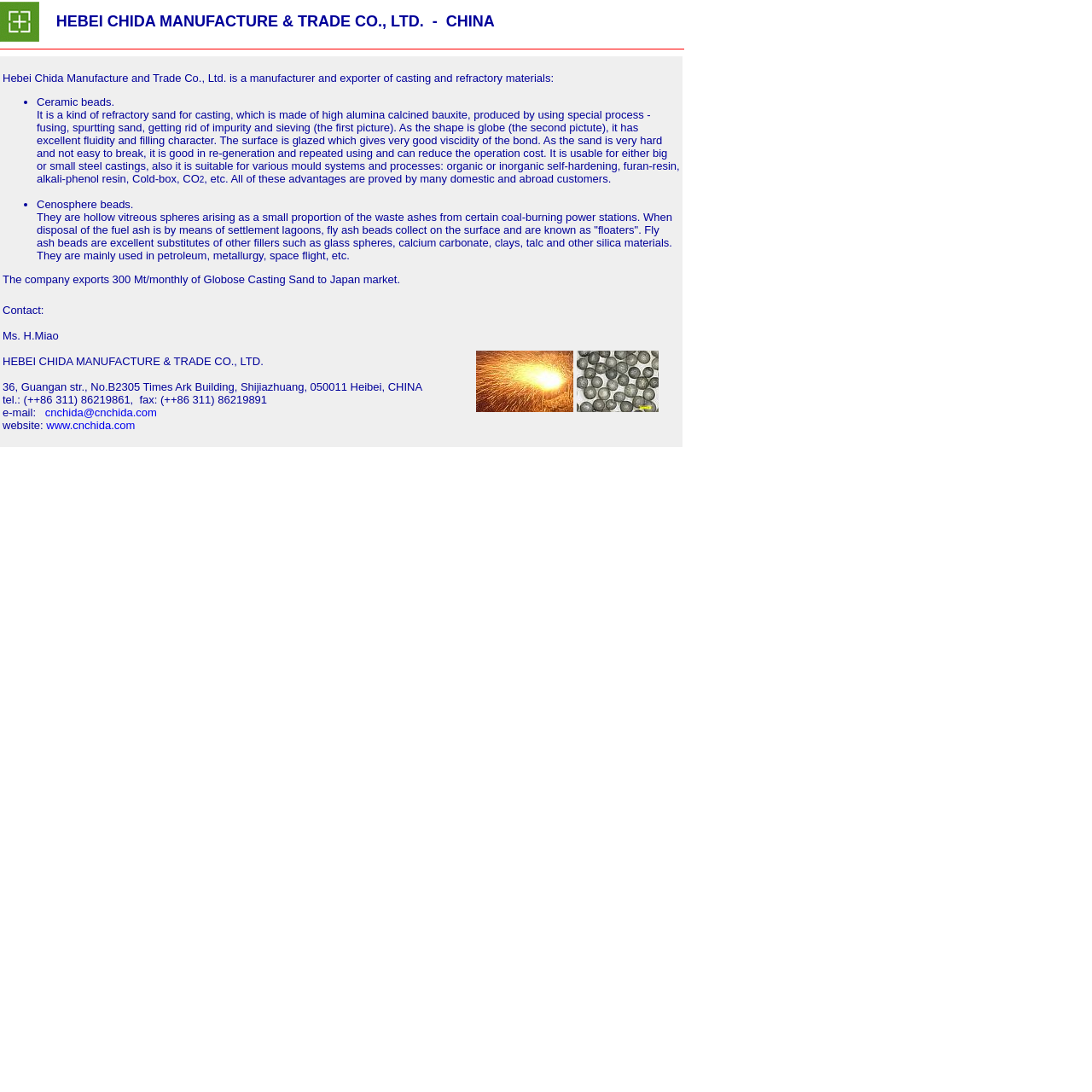Summarize the webpage comprehensively, mentioning all visible components.

The webpage is about Hebei Chida Manufacture & Trade Co., Ltd., a Chinese company that manufactures and exports foundry refractory molding materials. At the top of the page, there is a logo and a brief introduction to the company, which is a renowned manufacturer and exporter of foundry refractory molding materials.

Below the introduction, there is a horizontal separator that divides the page into two sections. The top section contains a table with two columns. The left column has a brief description of the company, while the right column has the company's name and location in bold font.

The main content of the page is in the second section, which is divided into two parts. The top part describes the company's products, including Ceramic beads and Cenosphere beads. The text is organized into paragraphs with bullet points, and there are two images related to the products. The Ceramic beads are described as a kind of refractory sand for casting, with excellent fluidity and filling character. The Cenosphere beads are hollow vitreous spheres used as substitutes for other fillers in various industries.

The bottom part of the second section contains the company's contact information, including the name of the contact person, Ms. H.Miao, the company's address, phone number, fax number, email, and website. There are two images on the right side of this section, but they do not have any descriptive text.

Overall, the webpage is a simple and informative page that provides an overview of the company and its products, as well as contact information for potential customers.